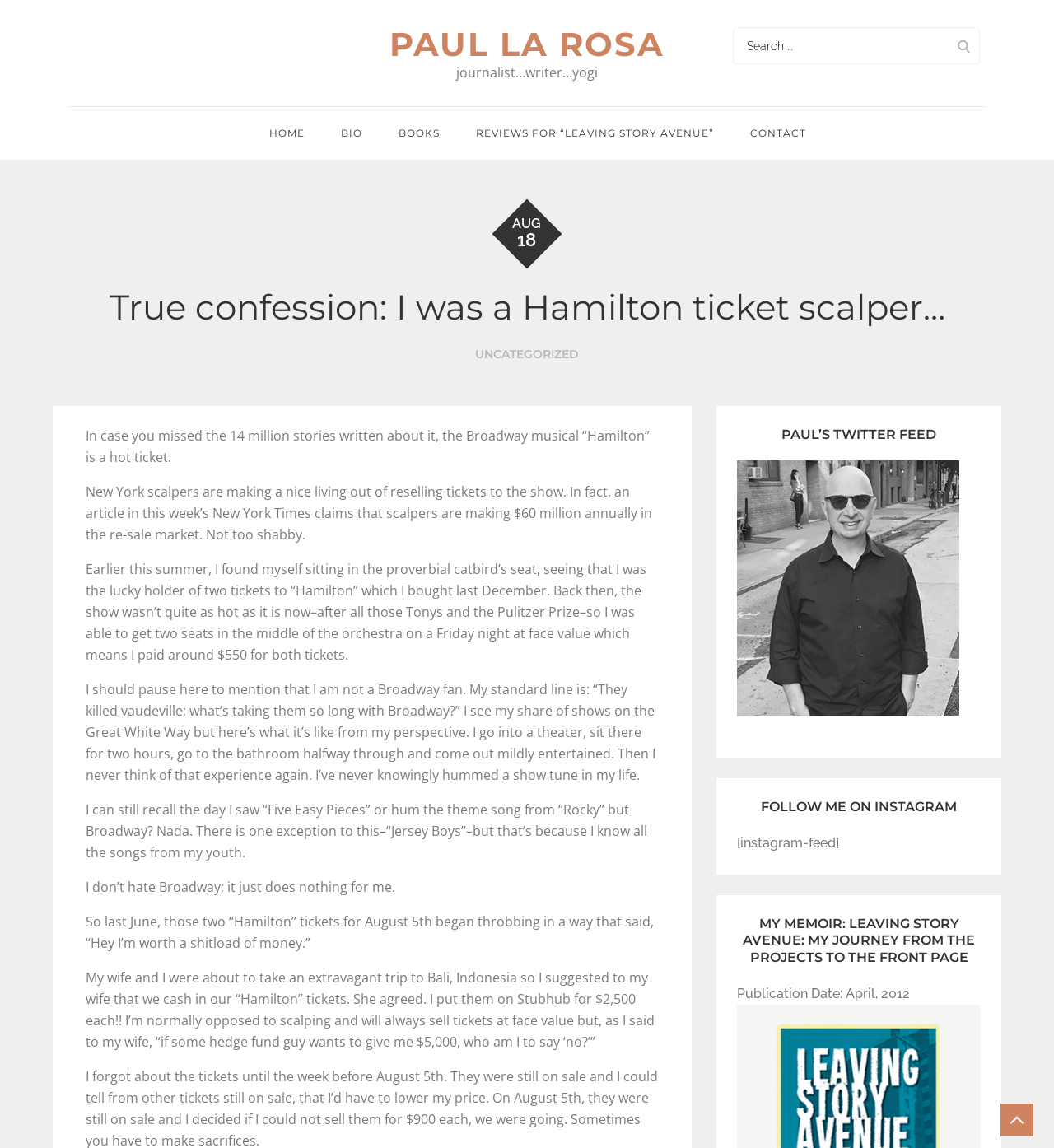Identify the bounding box coordinates of the section to be clicked to complete the task described by the following instruction: "Search for something". The coordinates should be four float numbers between 0 and 1, formatted as [left, top, right, bottom].

[0.695, 0.024, 0.93, 0.056]